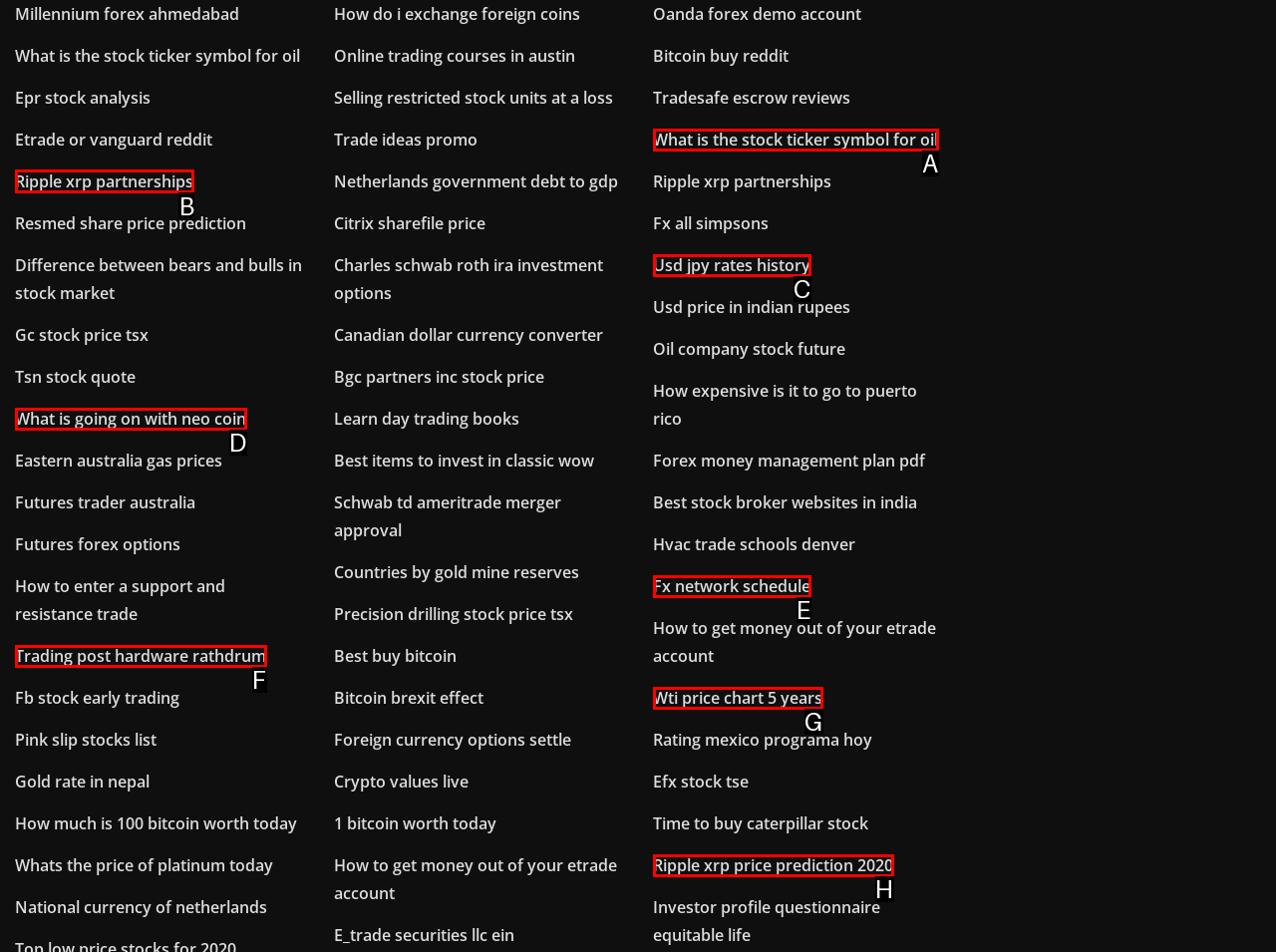Tell me the correct option to click for this task: Read about 'Ripple xrp partnerships'
Write down the option's letter from the given choices.

B